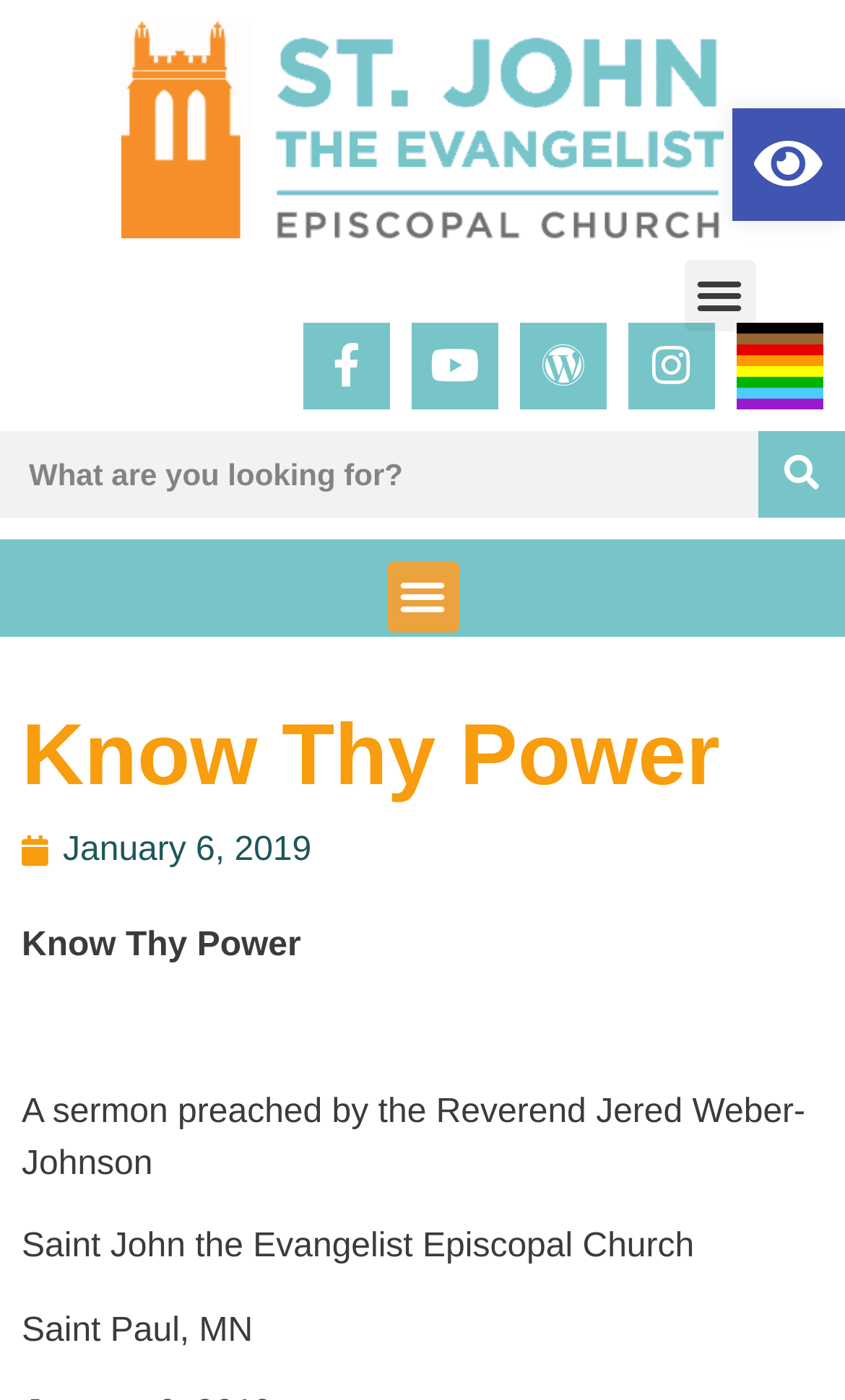Respond to the question below with a single word or phrase: What is the date of the sermon?

January 6, 2019